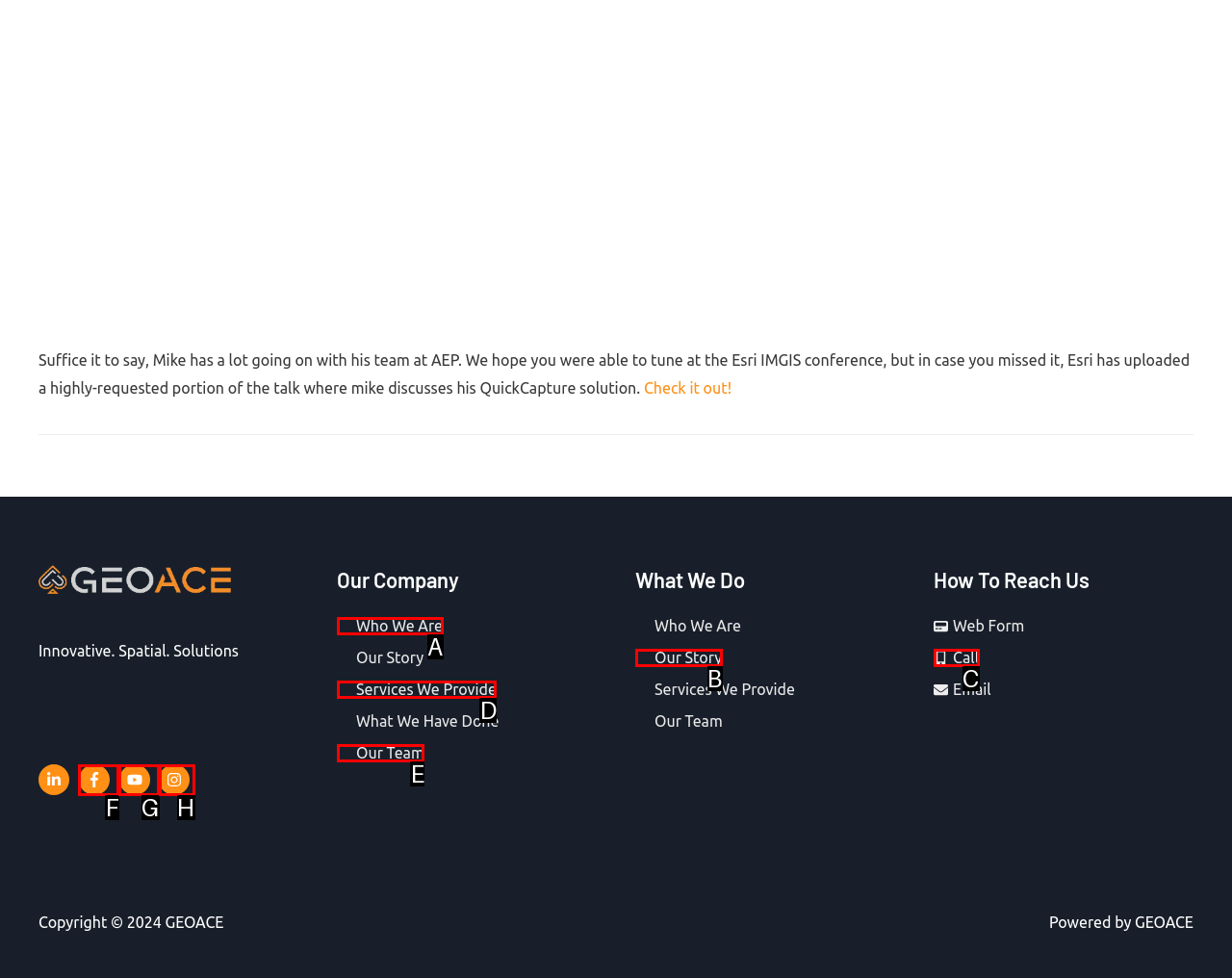Identify the letter of the option that best matches the following description: CONTACT. Respond with the letter directly.

None